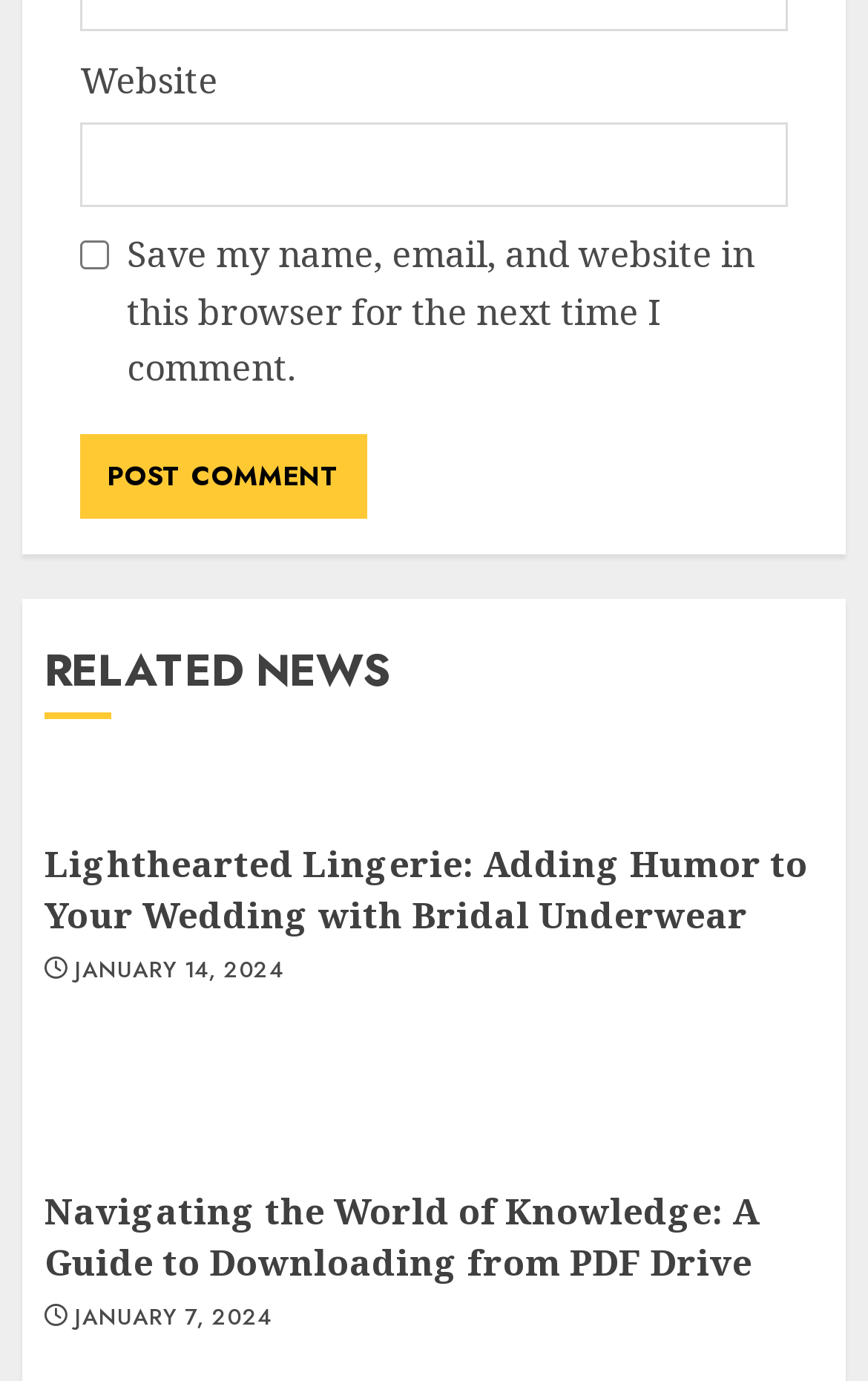With reference to the image, please provide a detailed answer to the following question: Is the 'Save my name, email, and website in this browser for the next time I comment' checkbox checked?

I checked the checkbox element and found that its 'checked' property is set to false, indicating that it is not checked.